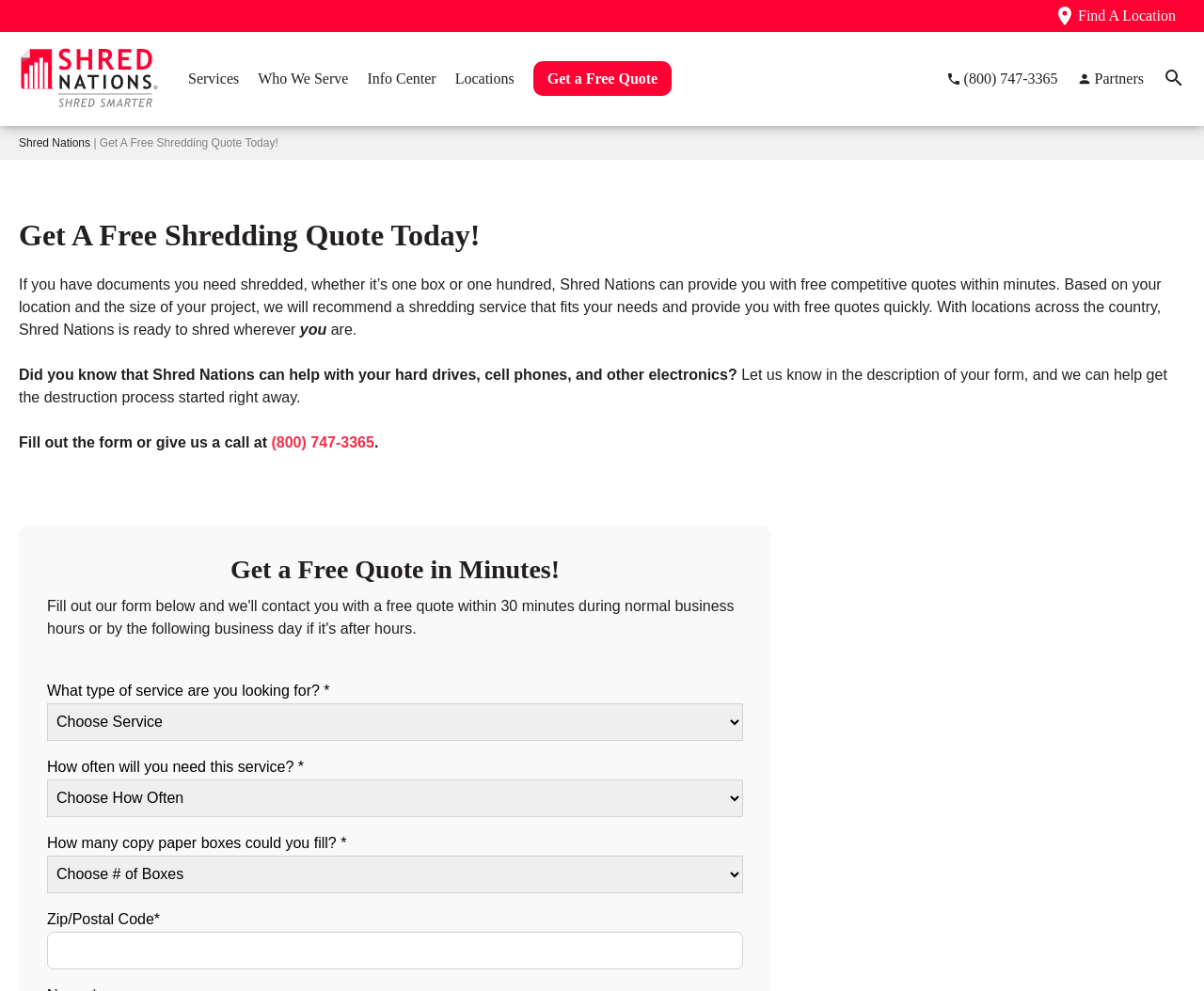Find the UI element described as: "Who We Serve" and predict its bounding box coordinates. Ensure the coordinates are four float numbers between 0 and 1, [left, top, right, bottom].

[0.214, 0.071, 0.289, 0.087]